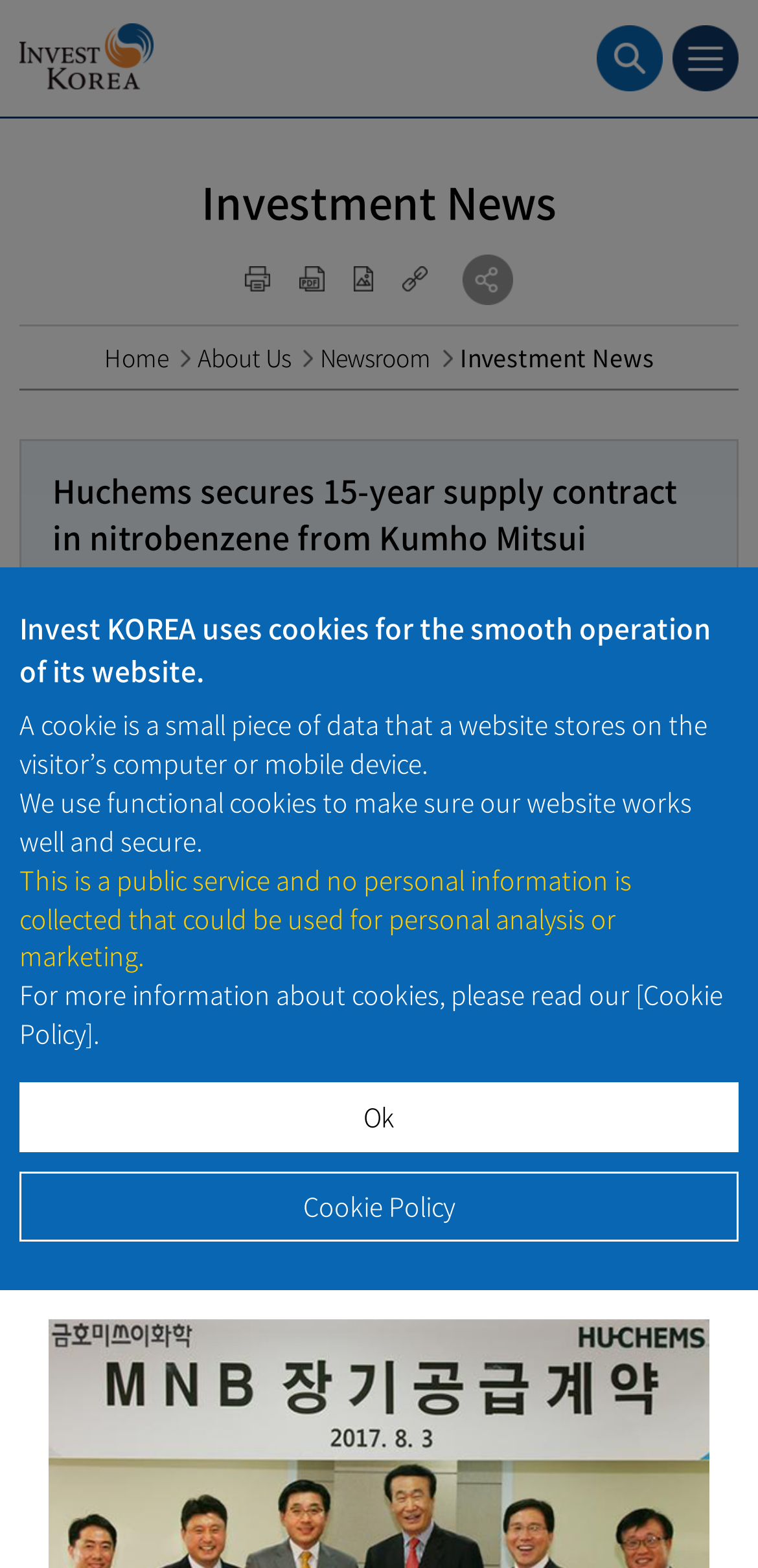Locate the bounding box coordinates of the clickable area to execute the instruction: "Click the print button". Provide the coordinates as four float numbers between 0 and 1, represented as [left, top, right, bottom].

[0.323, 0.169, 0.356, 0.186]